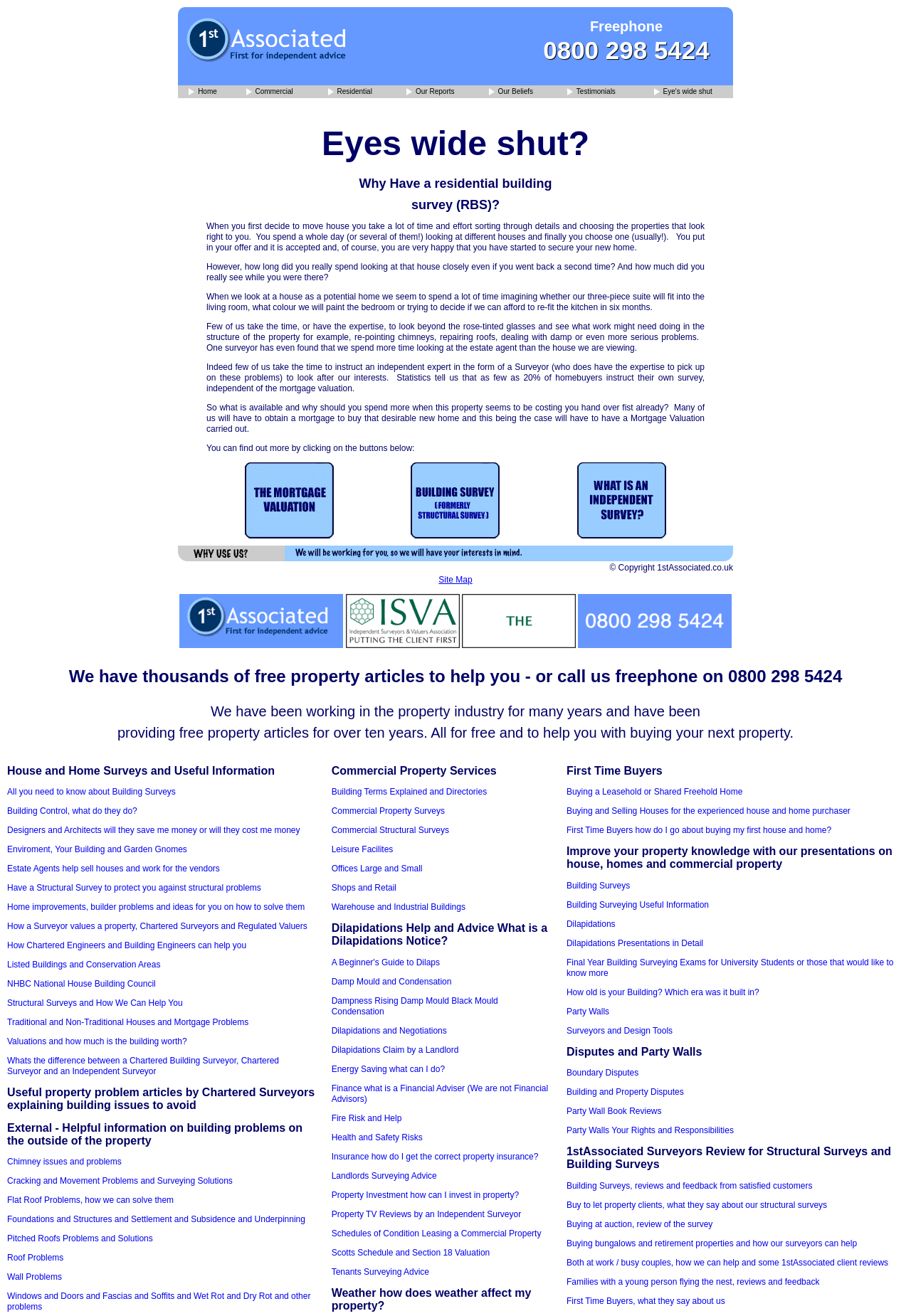Provide a thorough description of this webpage.

This webpage is about residential building surveys, with a focus on the importance of instructing an independent expert, such as a Chartered Surveyor, to look after one's interests when buying a new home. 

At the top of the page, there is a navigation menu with links to different sections, including "Home", "Commercial", "Residential", "Our Reports", "Our Beliefs", "Testimonials", and "Eye's wide shut". 

Below the navigation menu, there is a section that explains the importance of having a residential building survey (RBS) when buying a new home. The text describes how people often spend more time imagining how their furniture will fit into the new home rather than inspecting the property's structure, and how few people instruct an independent surveyor to look after their interests. 

On the left side of this section, there is an image related to "building valuations". 

The section also provides information about mortgage valuations, building surveys, and structural surveys, with links to learn more about each topic. 

At the bottom of the page, there is a section with links to "Home Buyers Reports", "Property Surveys - why we're the best", and "Engineers Reports", along with a copyright notice and a link to the site map.